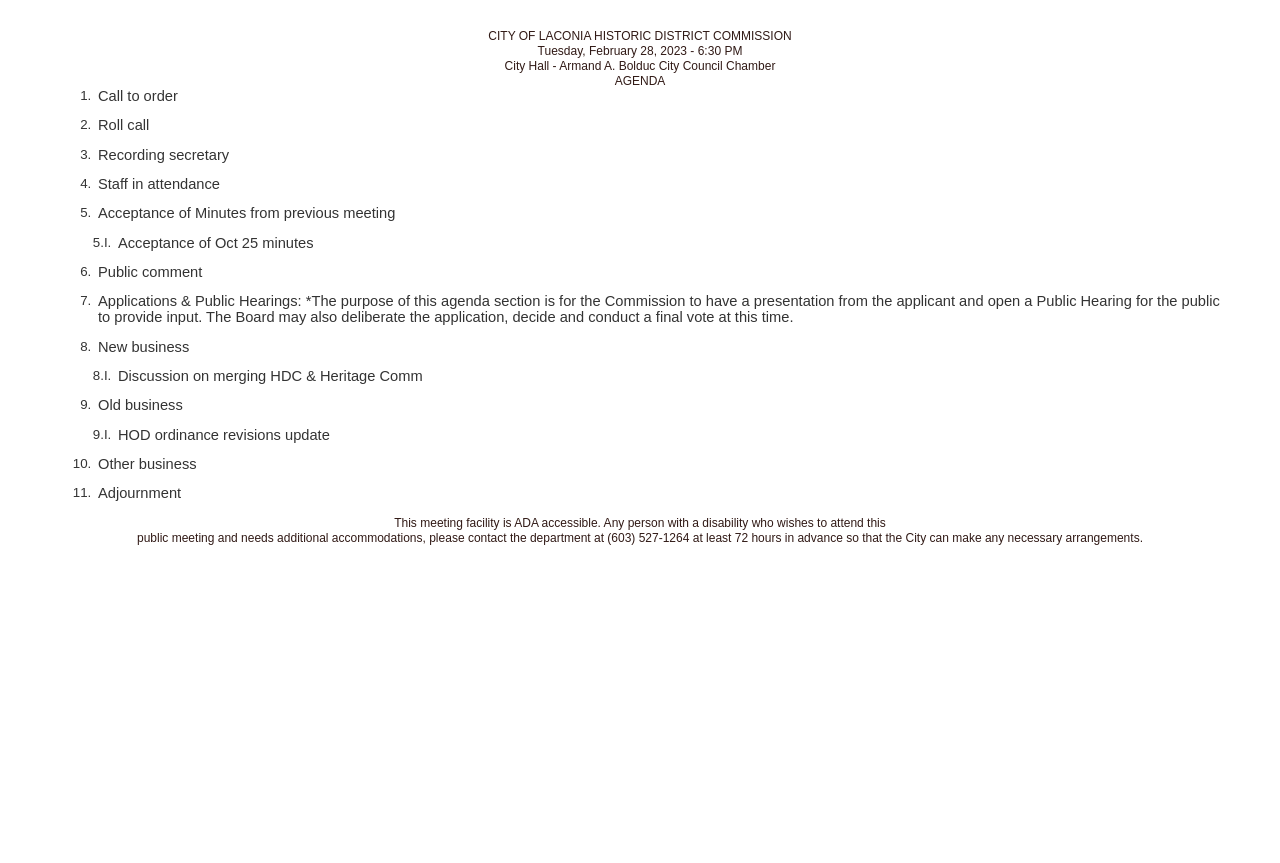Use a single word or phrase to answer the following:
What is the name of the commission?

CITY OF LACONIA HISTORIC DISTRICT COMMISSION